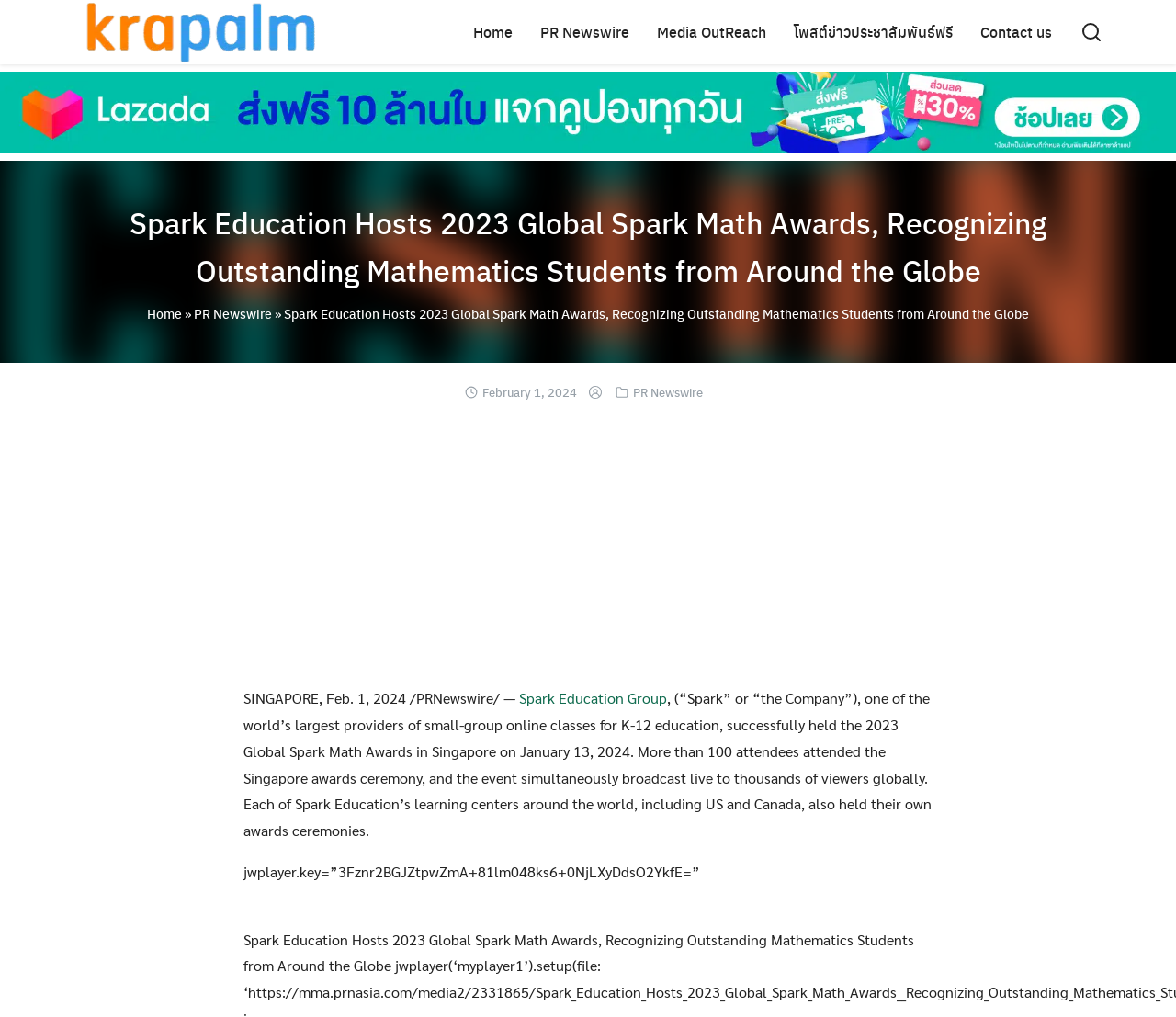Using the provided element description: "Contact us", determine the bounding box coordinates of the corresponding UI element in the screenshot.

[0.822, 0.015, 0.906, 0.048]